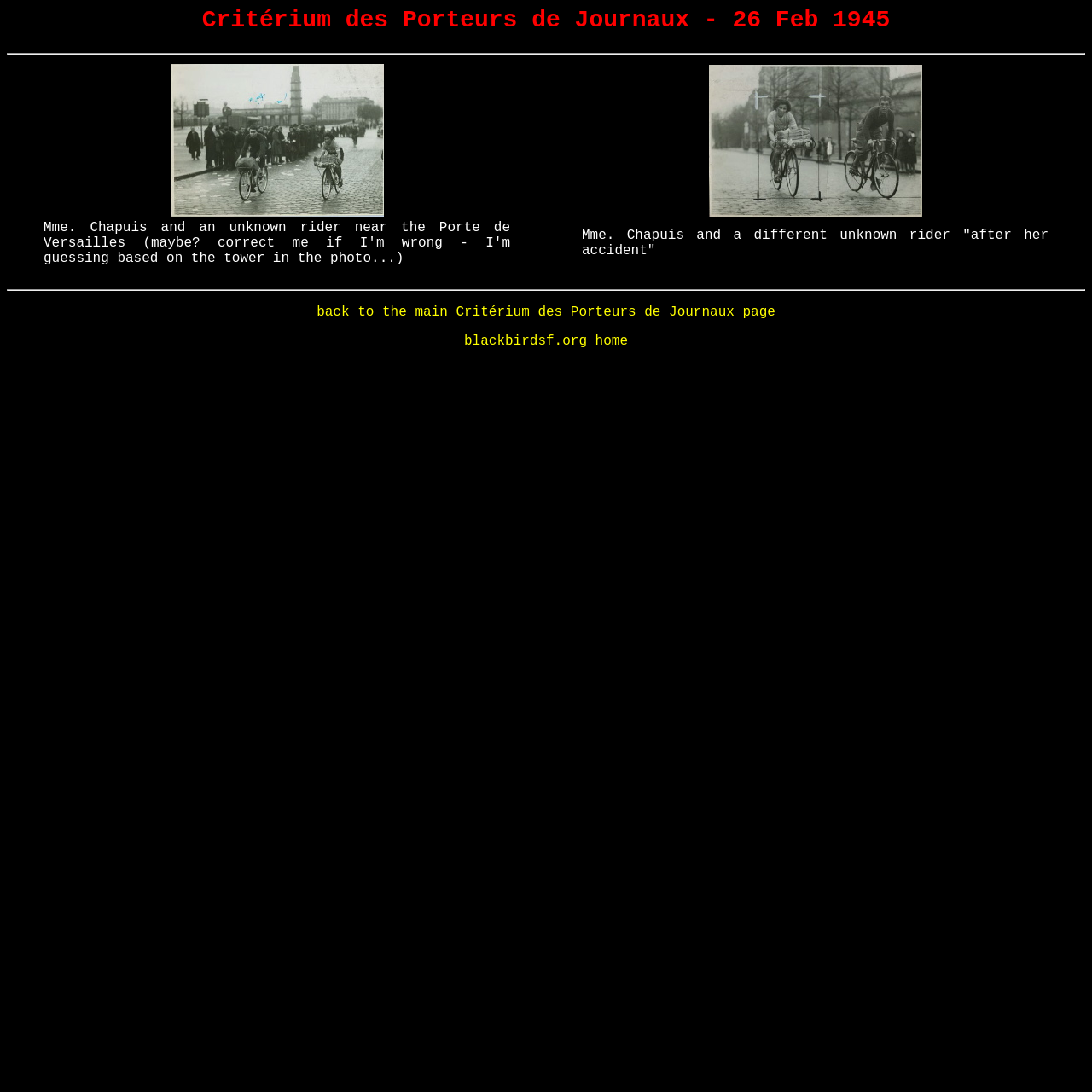Where can you navigate to from this page?
Make sure to answer the question with a detailed and comprehensive explanation.

There are two links at the bottom of the page, one leading to the main Critérium des Porteurs de Journaux page and the other to the blackbirdsf.org home page.